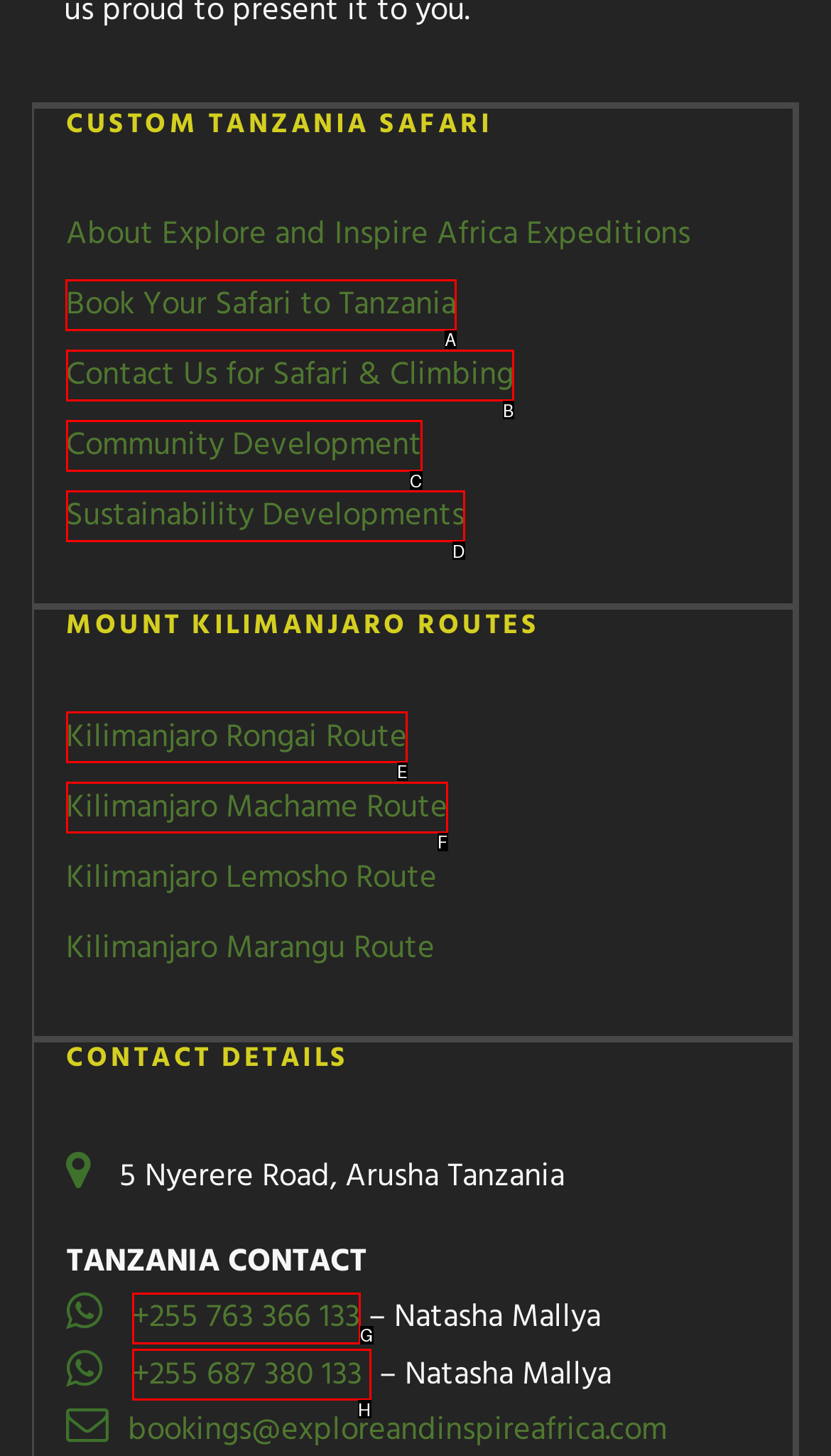Select the right option to accomplish this task: Book a safari to Tanzania. Reply with the letter corresponding to the correct UI element.

A